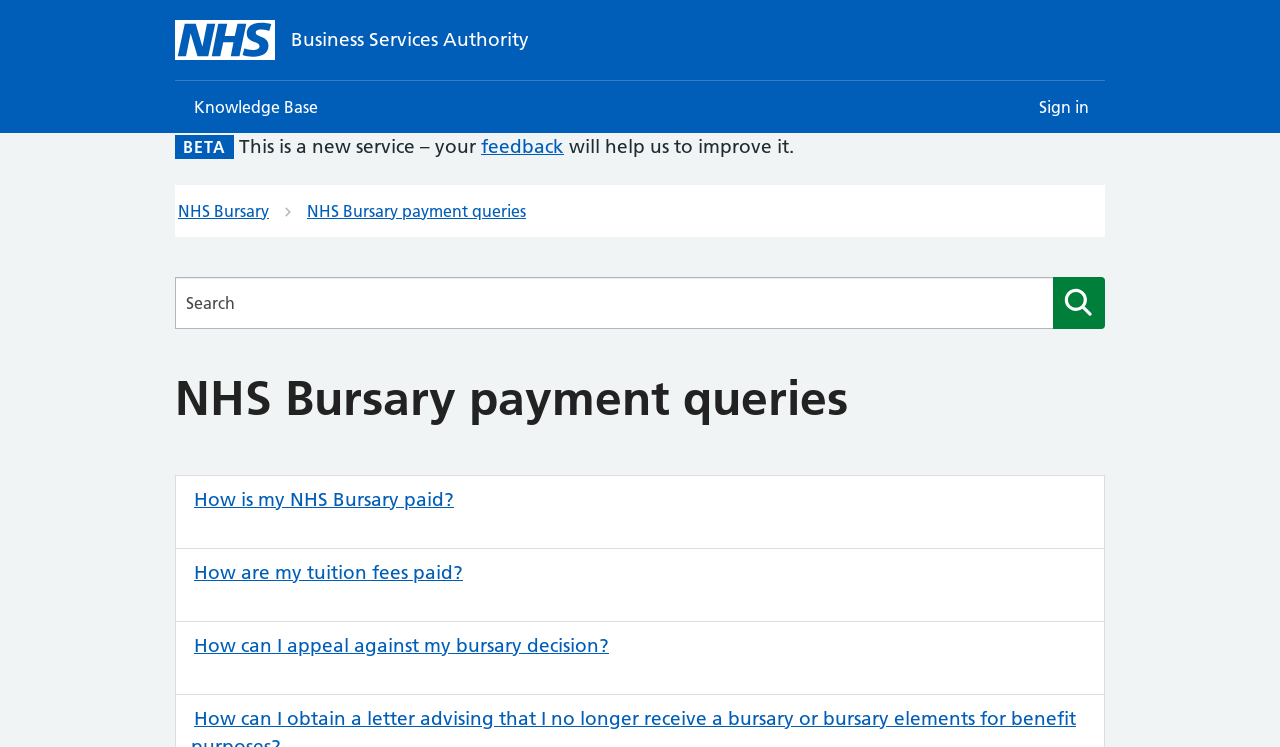Please identify the bounding box coordinates of the element I need to click to follow this instruction: "Sign in to the customer self-service".

[0.799, 0.108, 0.863, 0.178]